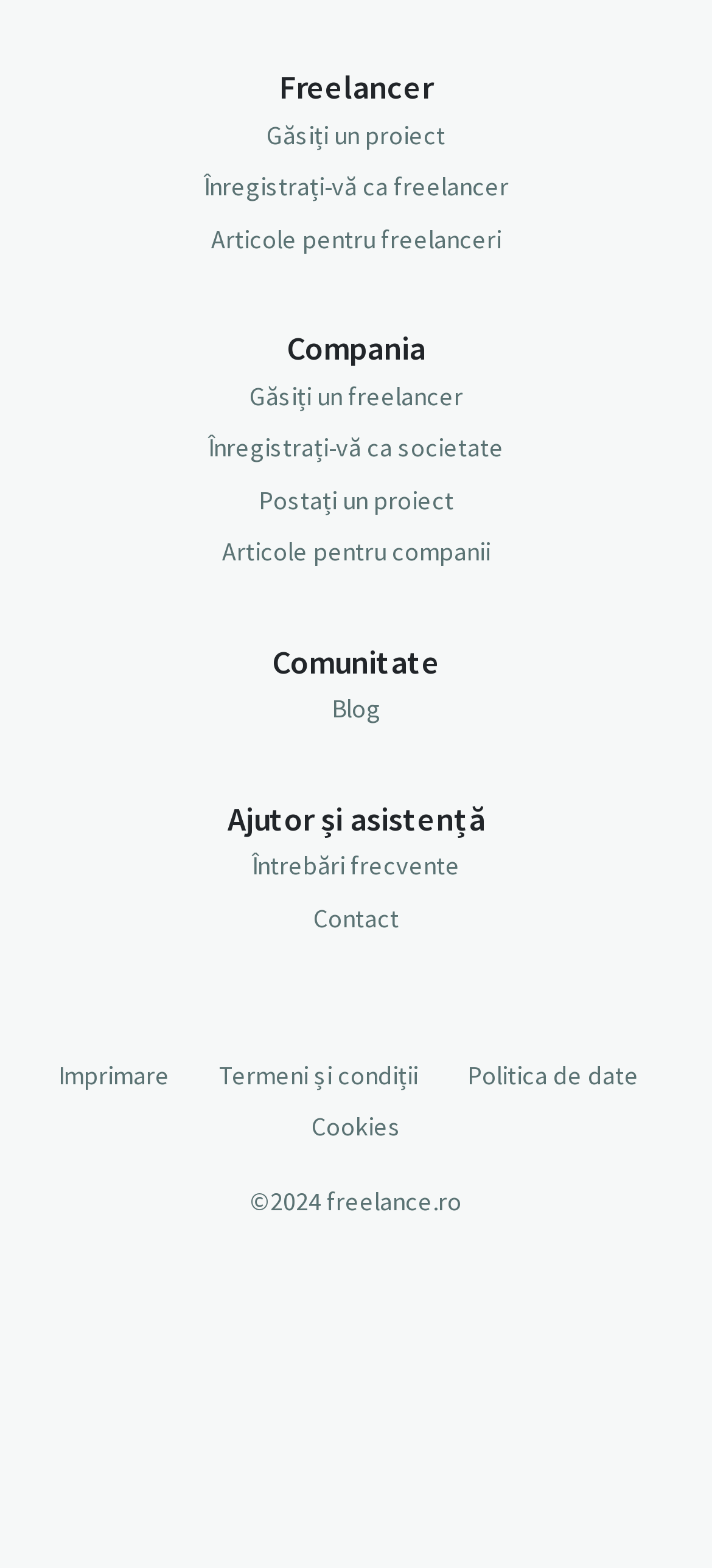Using the given description, provide the bounding box coordinates formatted as (top-left x, top-left y, bottom-right x, bottom-right y), with all values being floating point numbers between 0 and 1. Description: Blog

[0.465, 0.442, 0.535, 0.463]